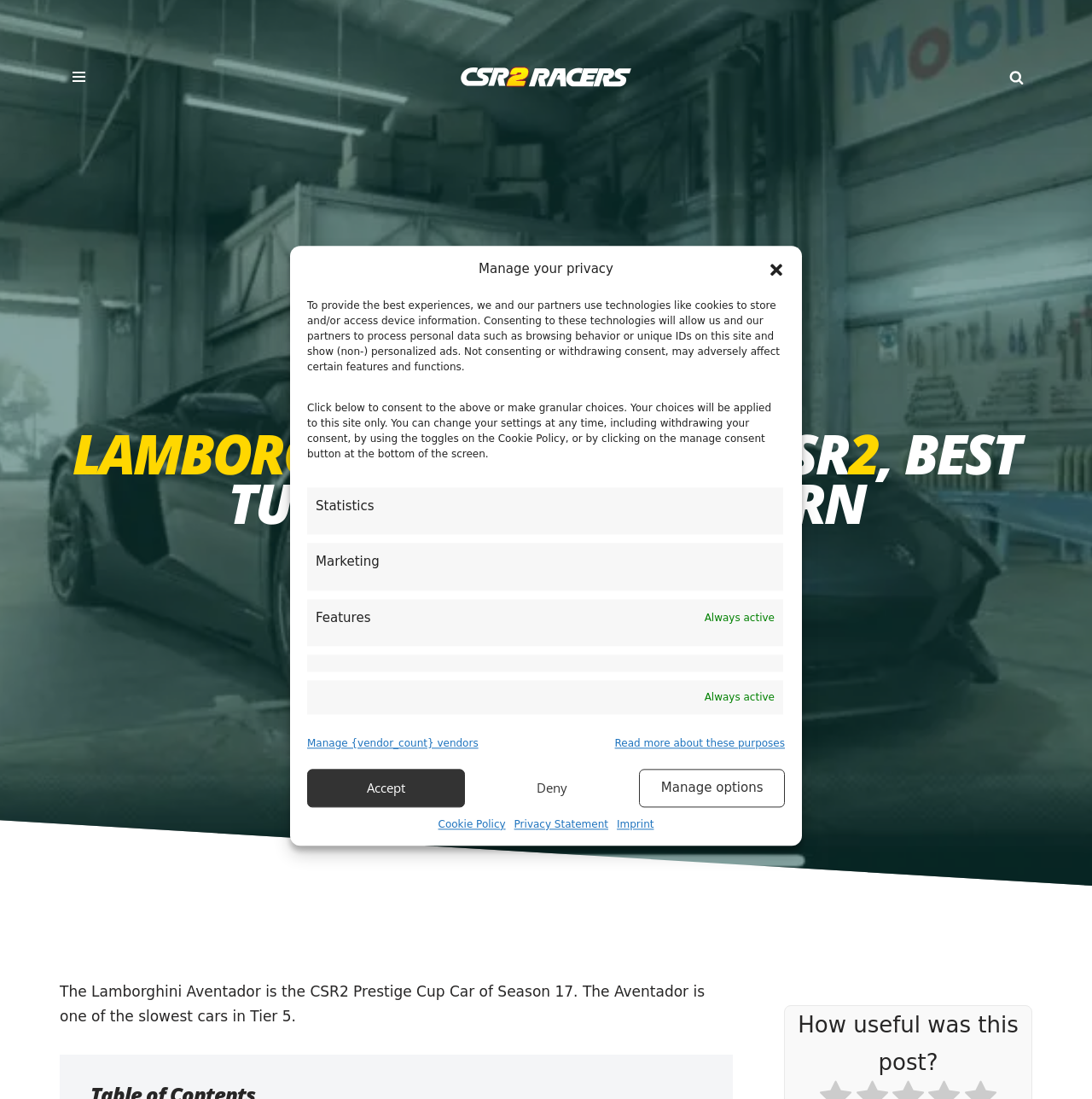Please find the bounding box coordinates for the clickable element needed to perform this instruction: "Click Navigation Menu".

[0.055, 0.057, 0.09, 0.082]